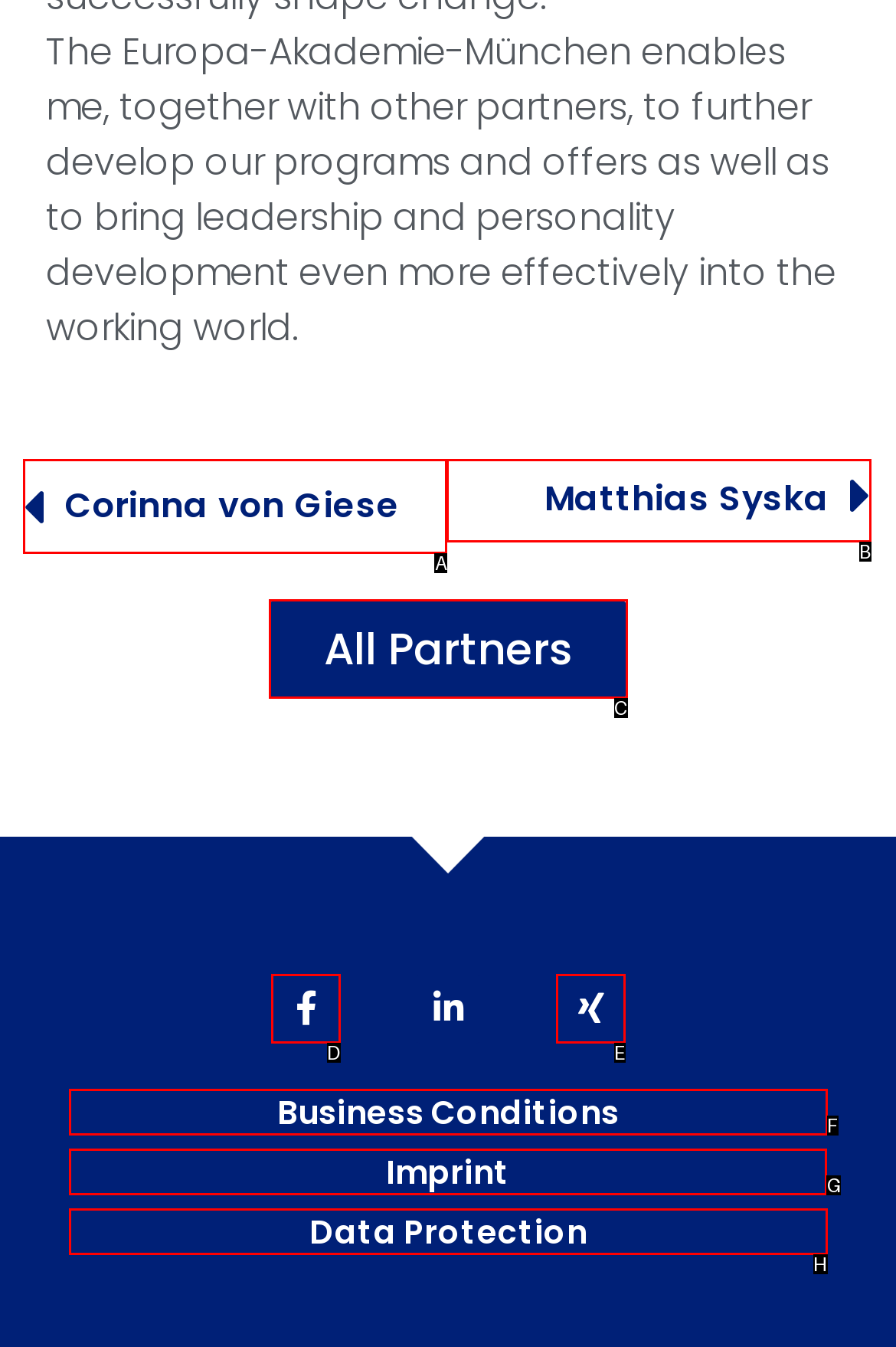Determine the right option to click to perform this task: check imprint
Answer with the correct letter from the given choices directly.

G